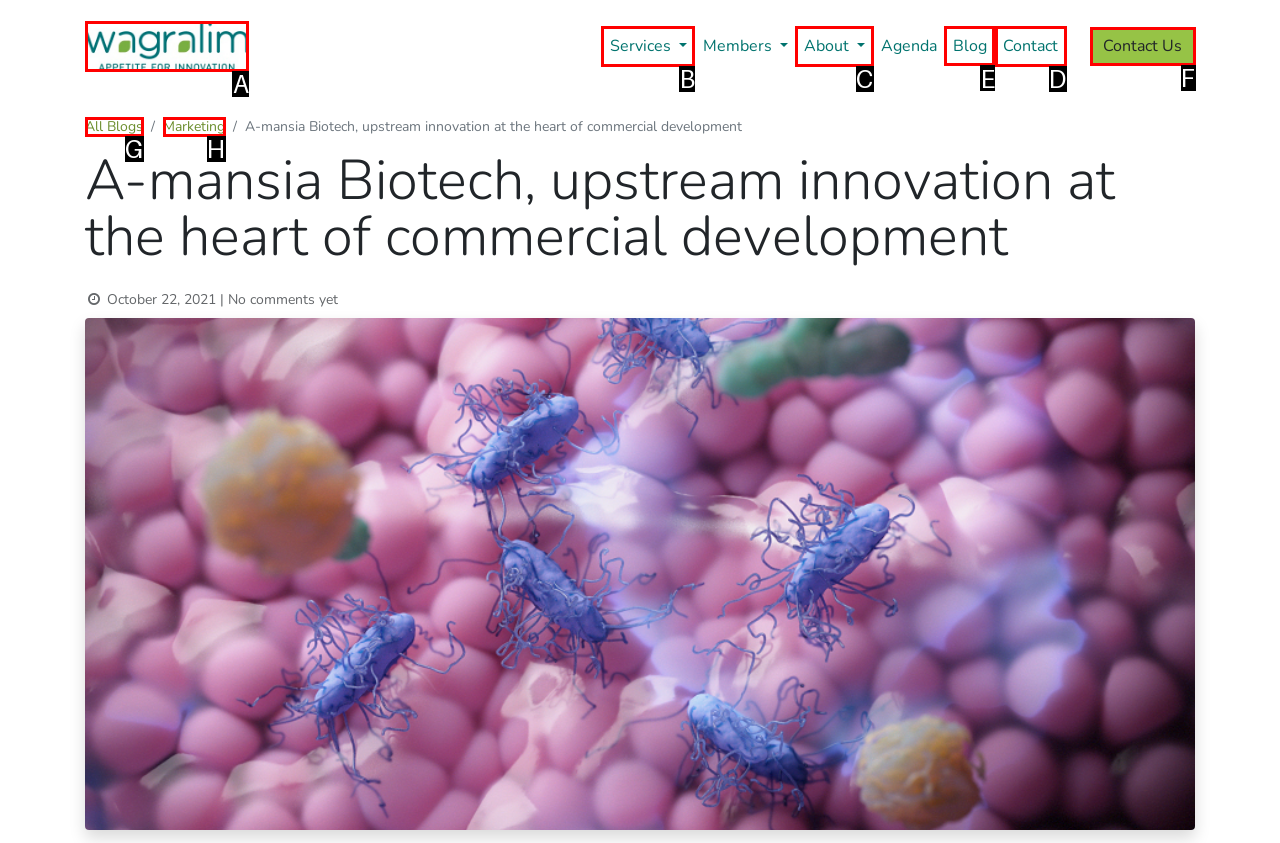Based on the choices marked in the screenshot, which letter represents the correct UI element to perform the task: Read the blog?

E